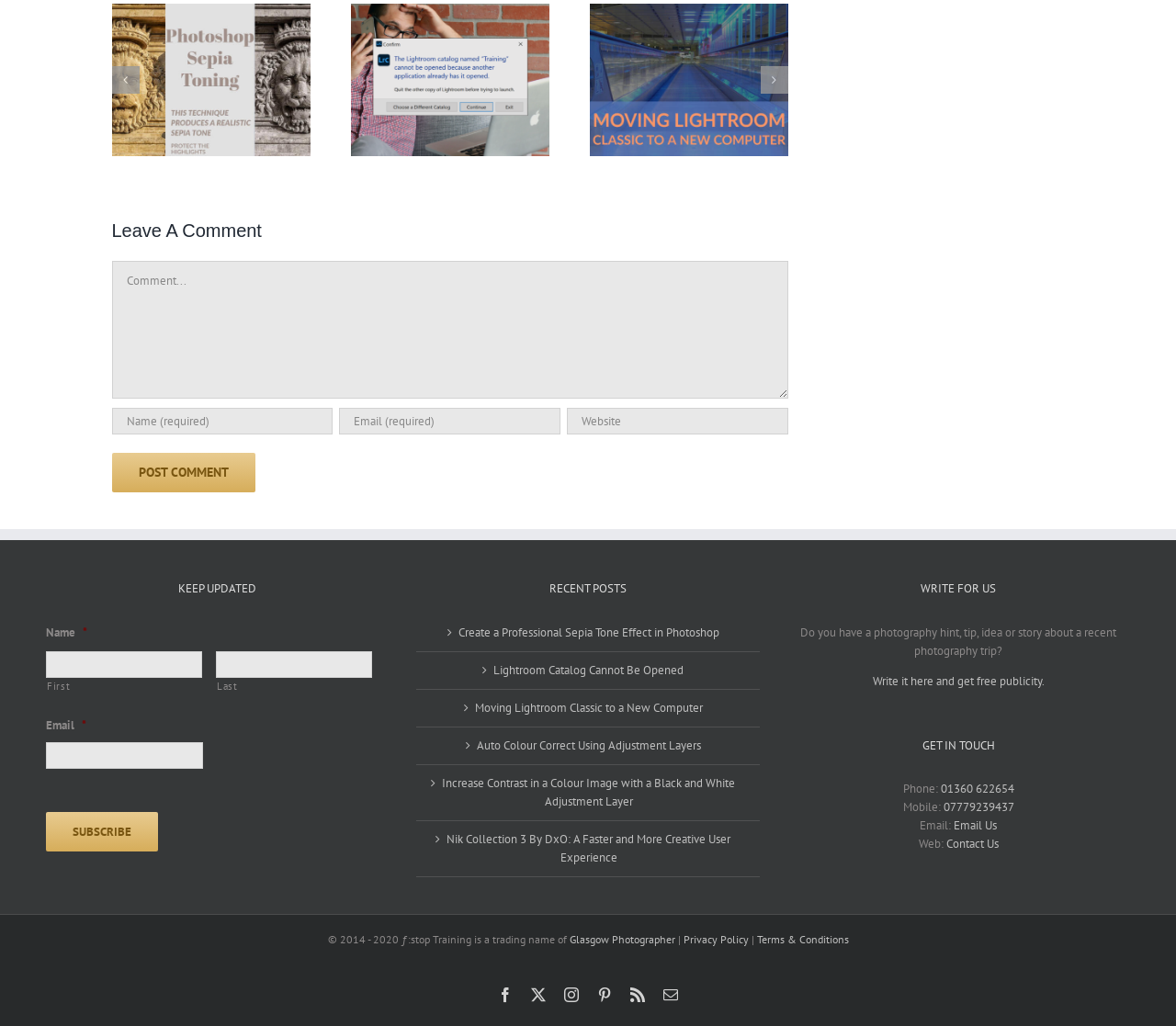Identify and provide the bounding box for the element described by: "aria-label="URL" name="url" placeholder="Website"".

[0.482, 0.397, 0.67, 0.423]